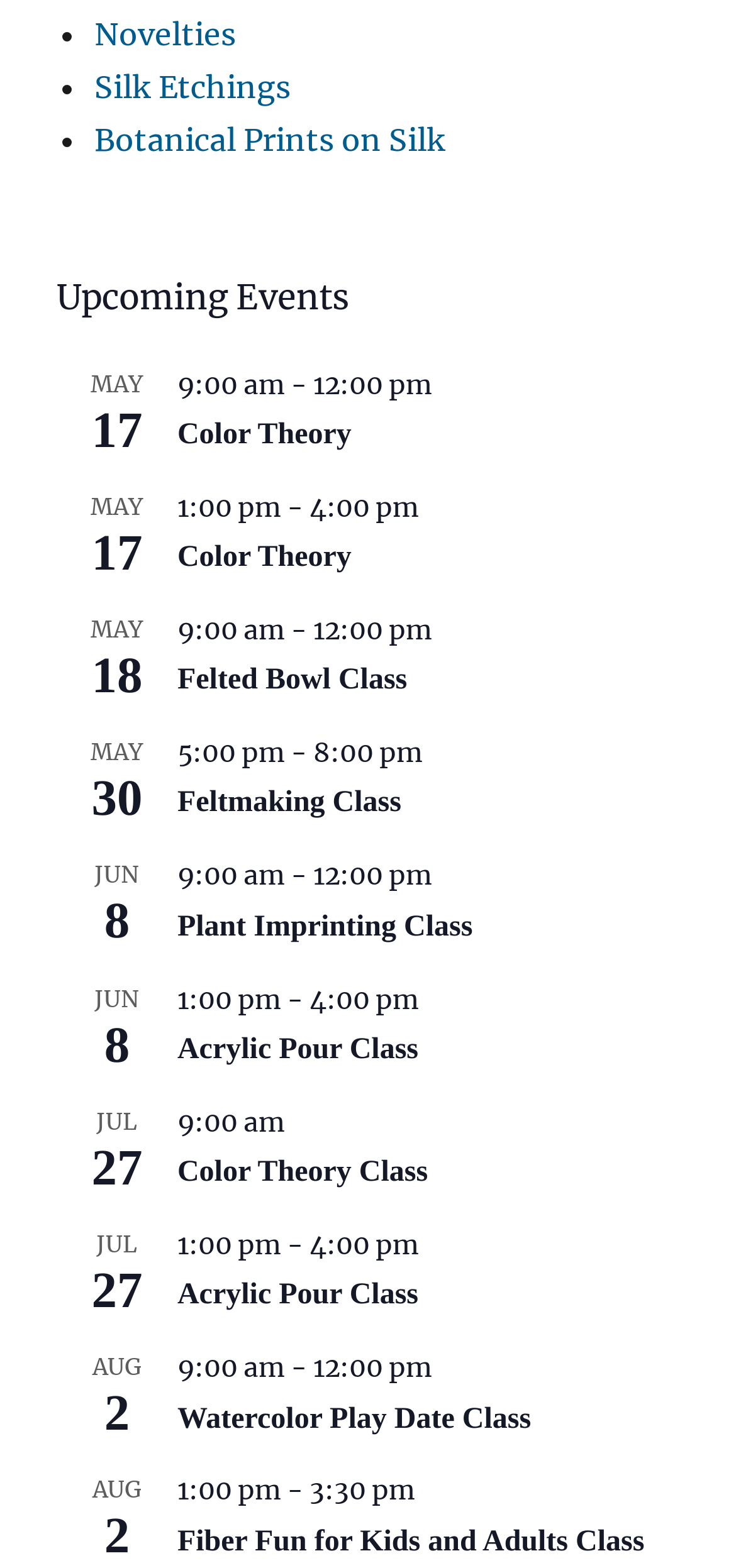Respond to the following question using a concise word or phrase: 
What is the title of the event on June 1?

Plant Imprinting Class